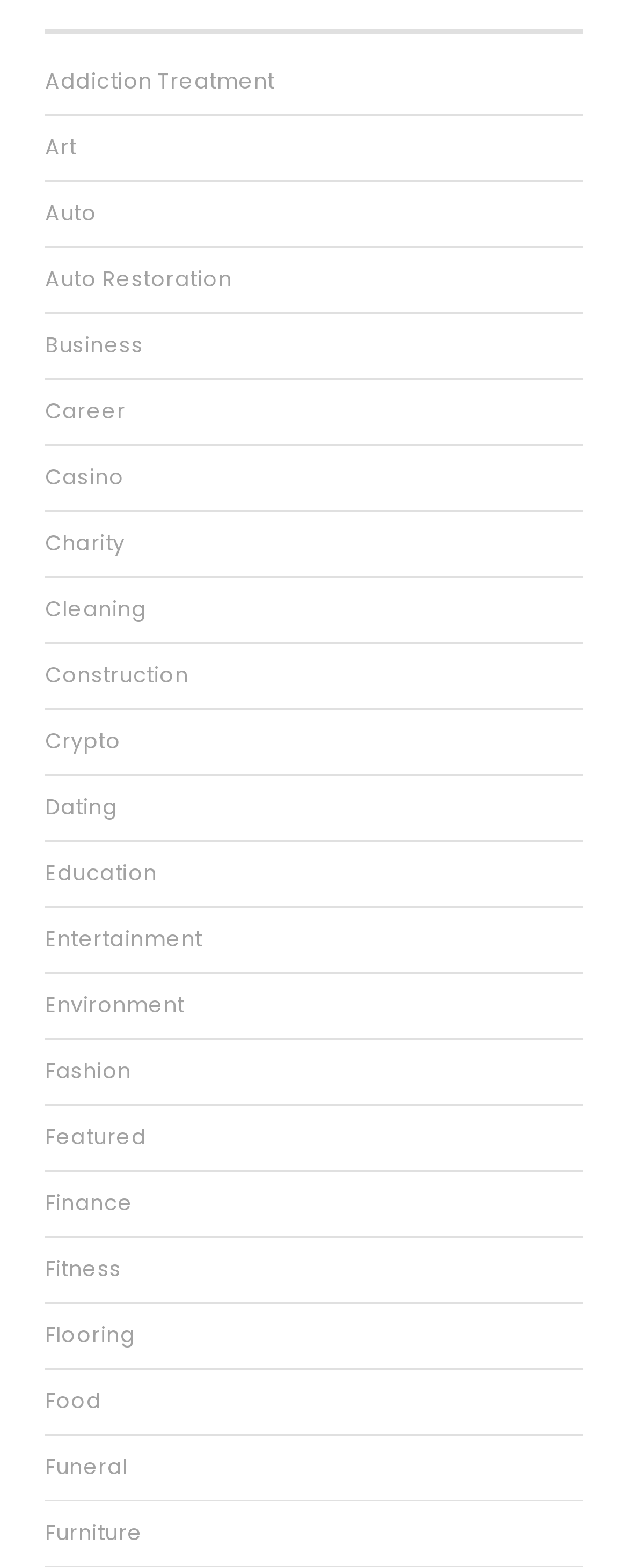How many categories are listed?
Look at the image and answer the question with a single word or phrase.

29